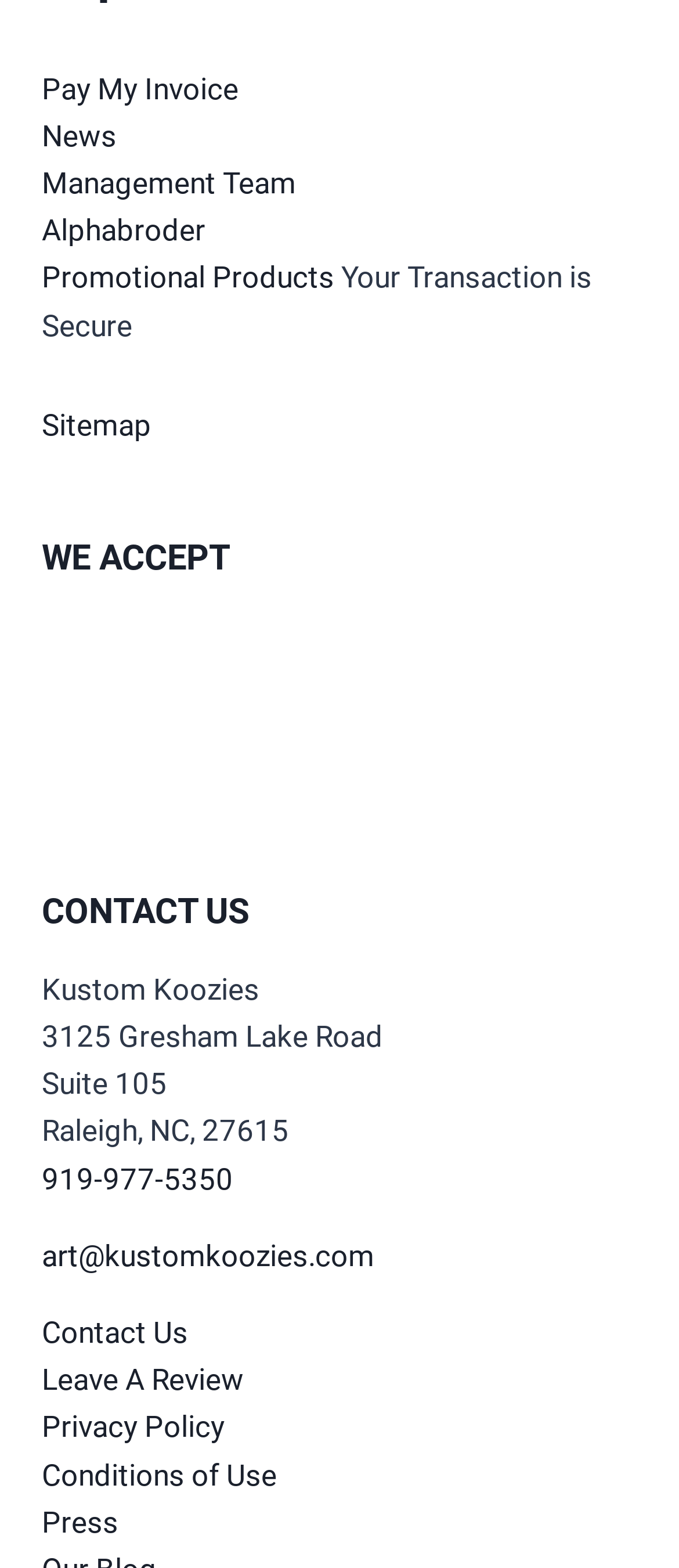Find the bounding box coordinates of the element to click in order to complete this instruction: "Leave A Review". The bounding box coordinates must be four float numbers between 0 and 1, denoted as [left, top, right, bottom].

[0.062, 0.869, 0.359, 0.891]